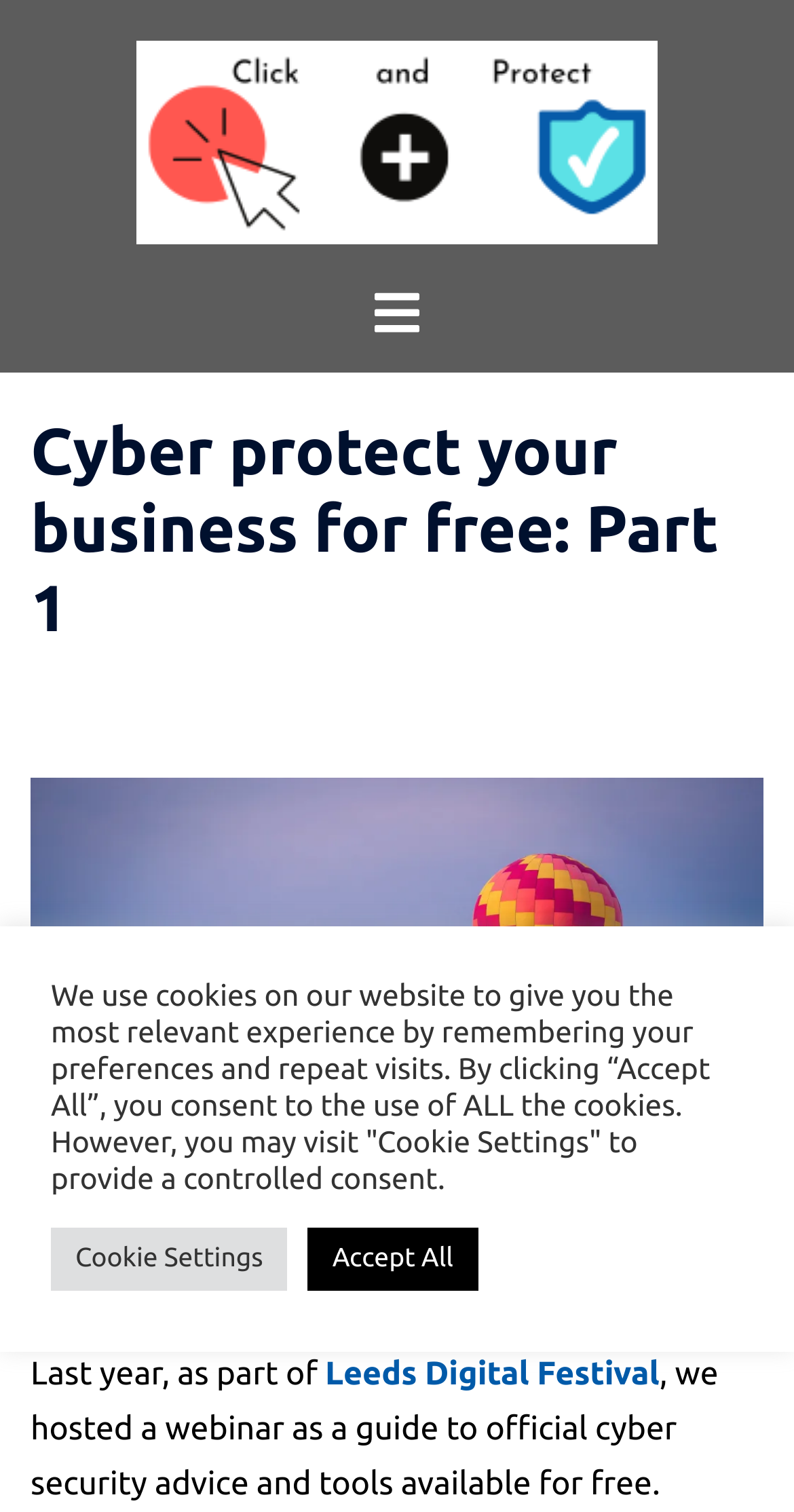Extract the primary heading text from the webpage.

Cyber protect your business for free: Part 1